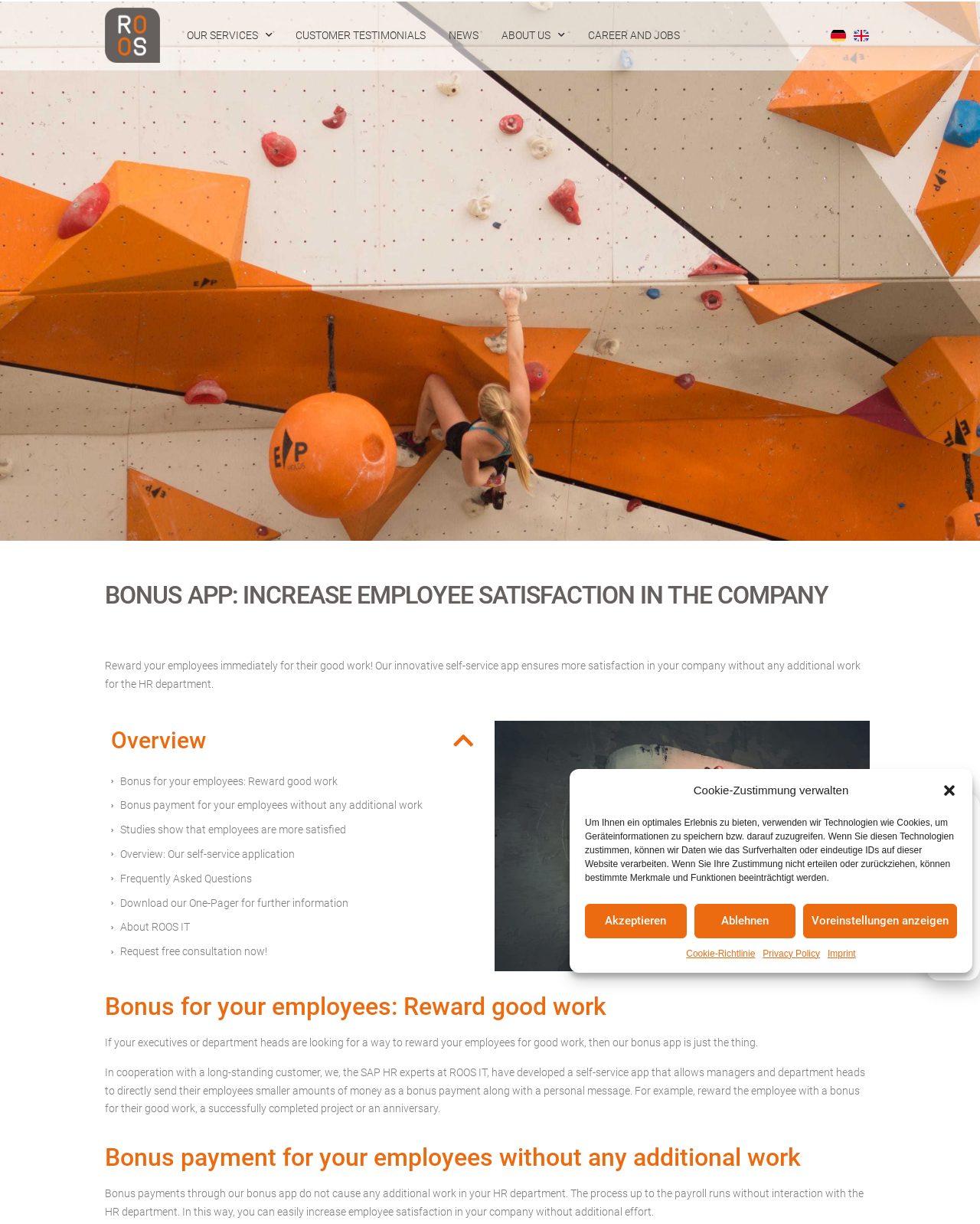Please find the bounding box coordinates (top-left x, top-left y, bottom-right x, bottom-right y) in the screenshot for the UI element described as follows: ABOUT US

None